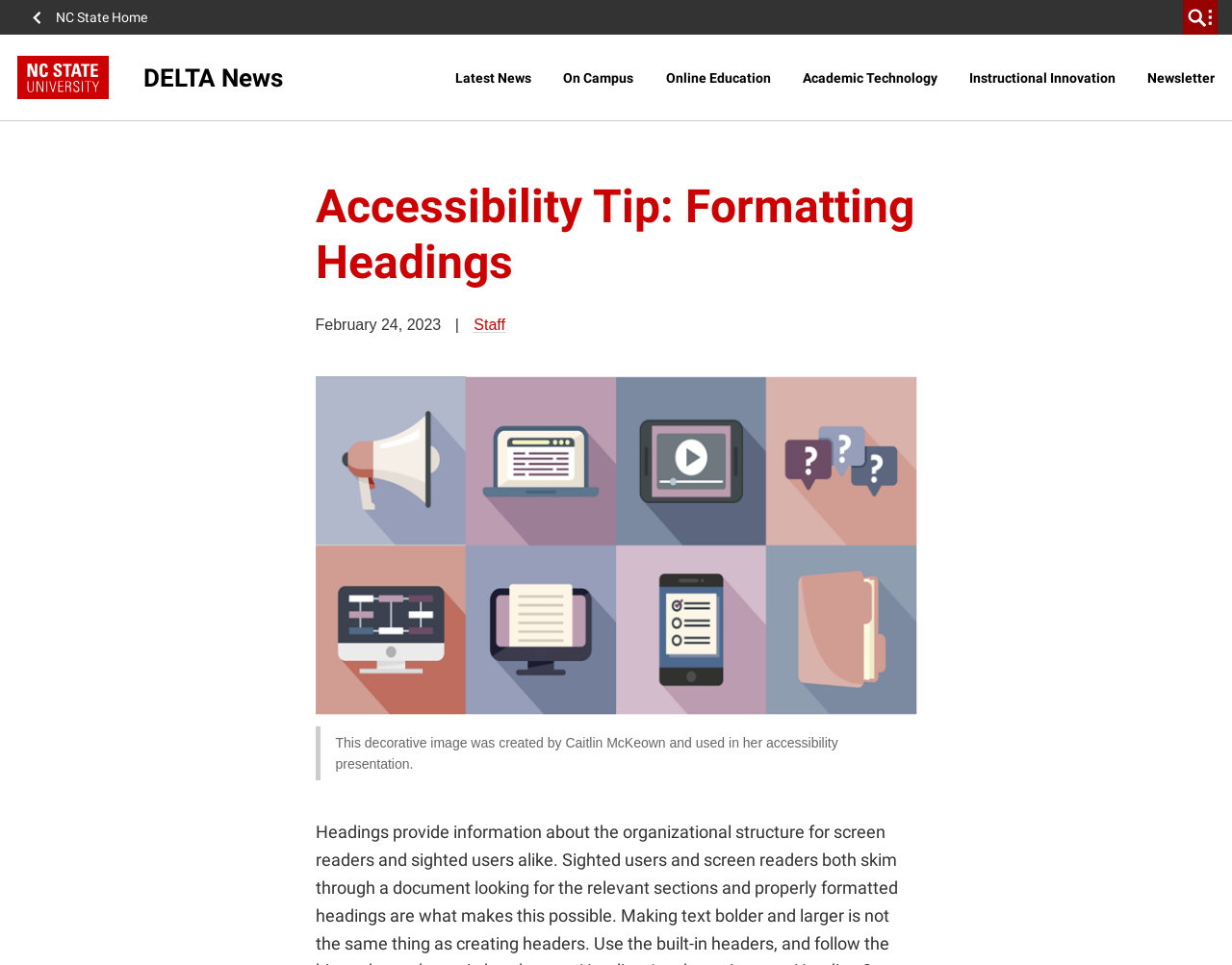Provide an in-depth caption for the webpage.

The webpage is about an accessibility tip on formatting headings, specifically from DELTA News. At the top, there is a navigation bar with links to NC State Home and a search bar with a magnifying glass icon. Below this, there is another navigation bar with links to NC State University DELTA News, Latest News, On Campus, Online Education, Academic Technology, Instructional Innovation, and Newsletter.

The main content of the page is focused on the accessibility tip, with a heading "Accessibility Tip: Formatting Headings" at the top. Below this, there is a date "February 24, 2023" and a link to Staff. There is also a figure with a decorative image, accompanied by a figcaption that describes the image as being created by Caitlin McKeown for an accessibility presentation.

The main text of the accessibility tip is divided into two paragraphs. The first paragraph explains the importance of headings in providing information about the organizational structure of a document for both screen readers and sighted users. The second paragraph emphasizes that making text bolder and larger is not the same as creating headers.